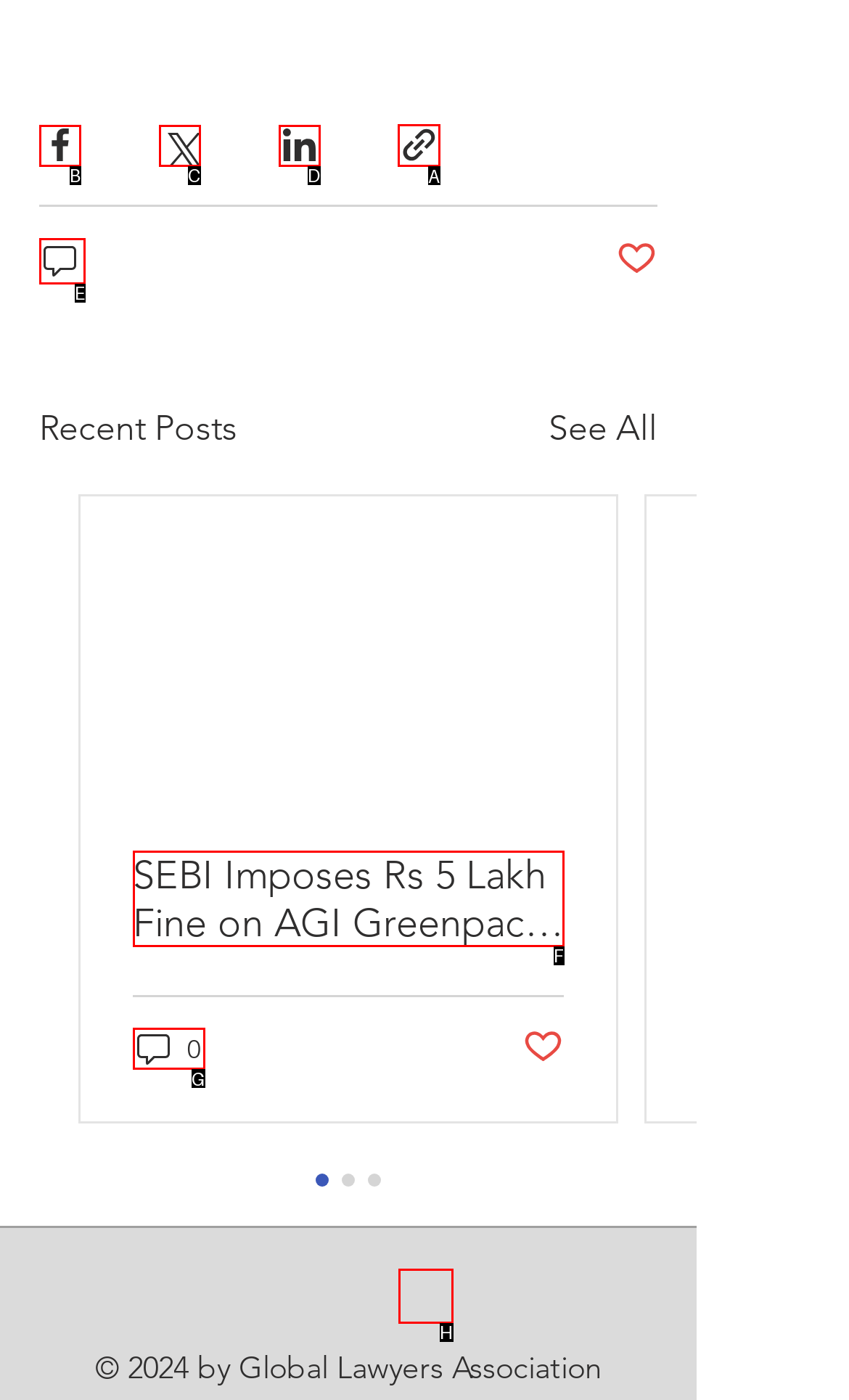Decide which UI element to click to accomplish the task: Share via link
Respond with the corresponding option letter.

A